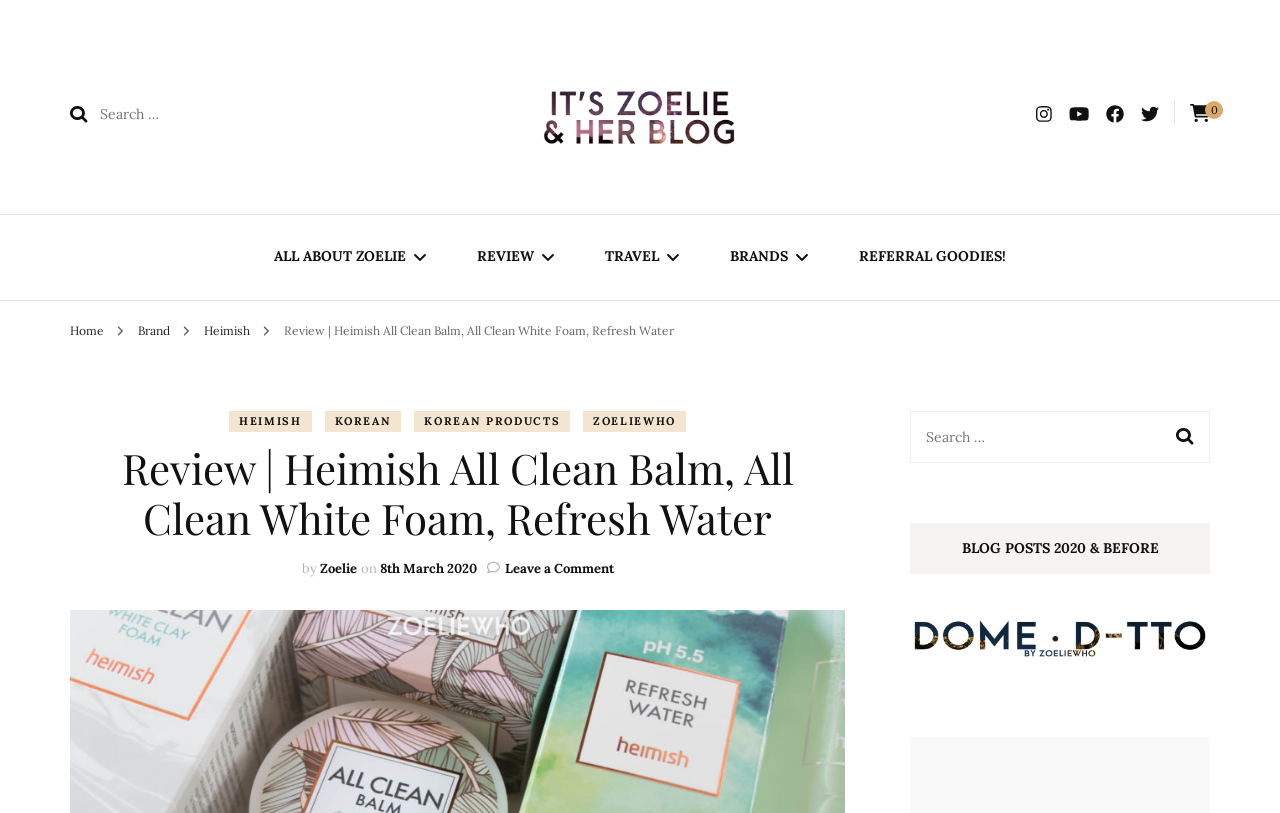Locate the bounding box coordinates of the area to click to fulfill this instruction: "Search for something". The bounding box should be presented as four float numbers between 0 and 1, in the order [left, top, right, bottom].

[0.055, 0.122, 0.305, 0.158]